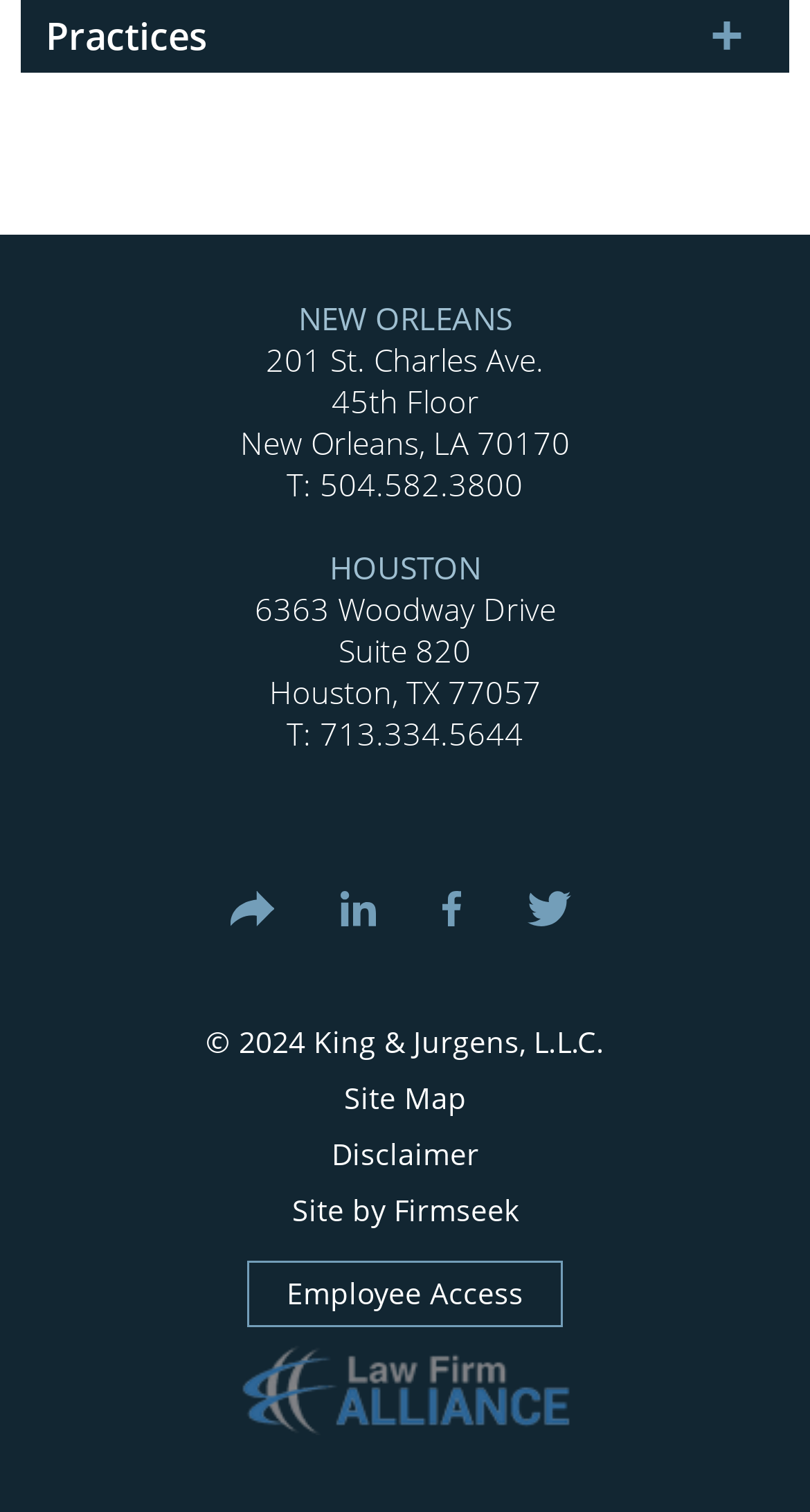Determine the bounding box coordinates of the region that needs to be clicked to achieve the task: "Go to previous post".

None